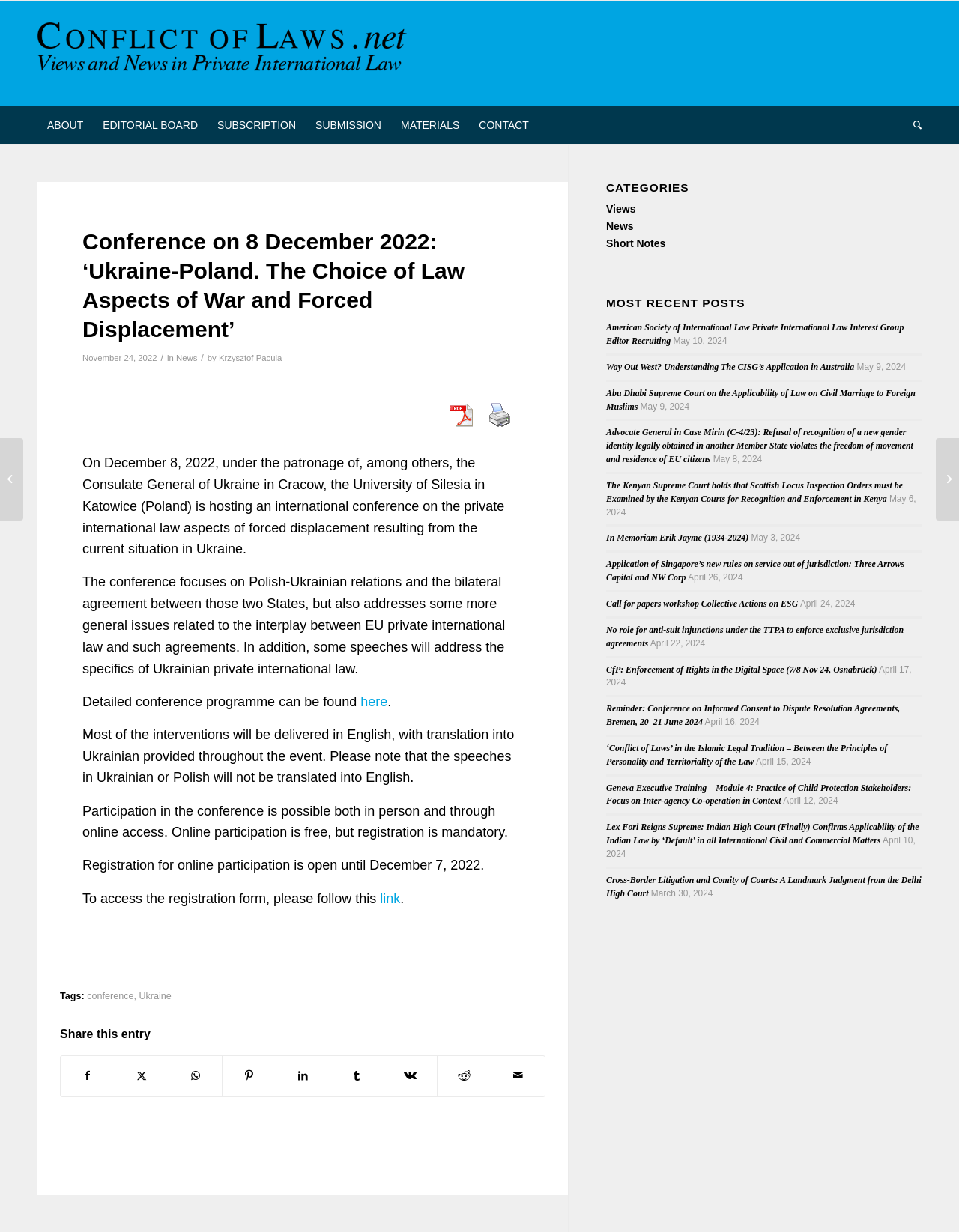Could you find the bounding box coordinates of the clickable area to complete this instruction: "Read the conference details"?

[0.086, 0.37, 0.526, 0.452]